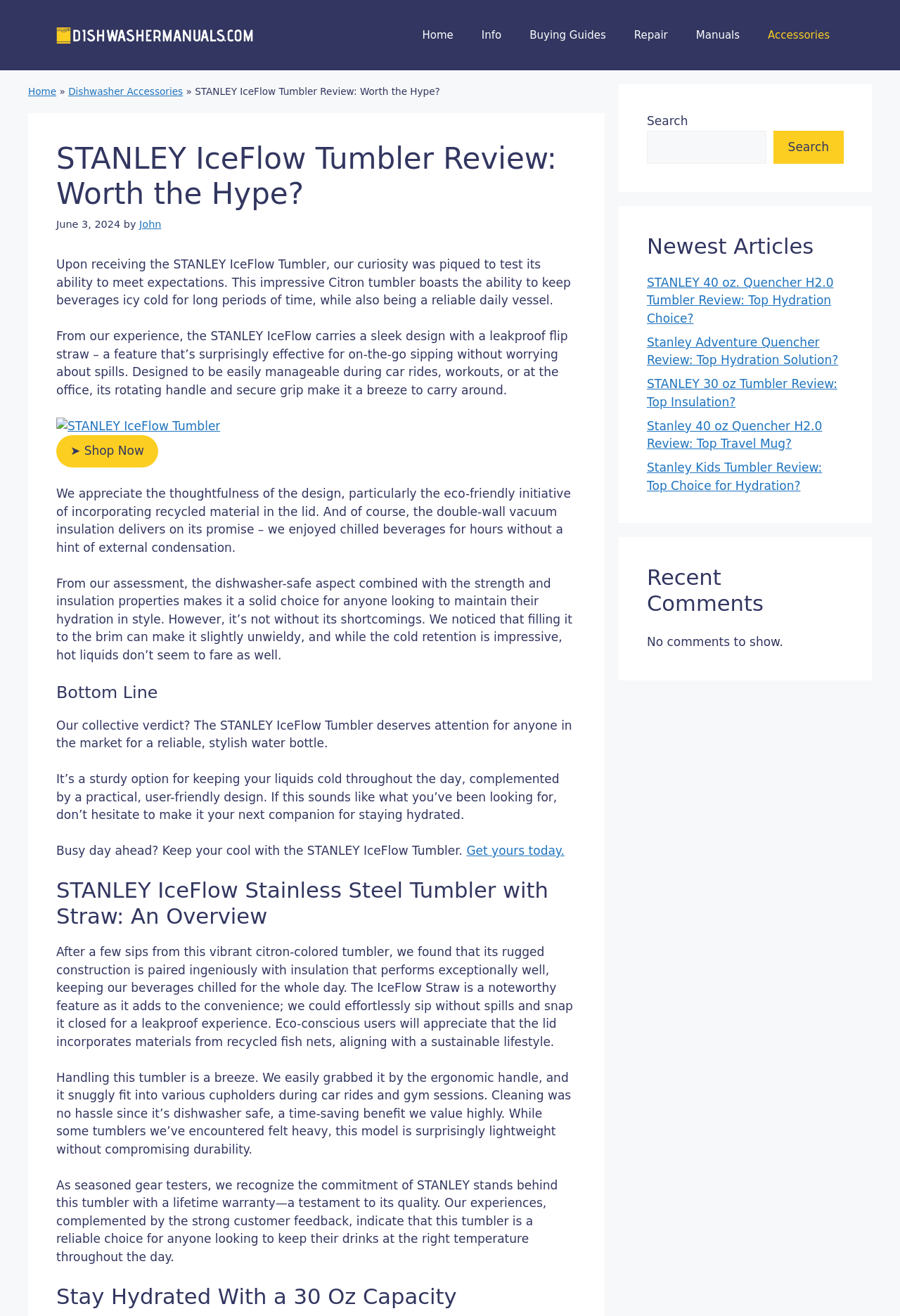Determine the bounding box coordinates of the clickable region to execute the instruction: "View News page". The coordinates should be four float numbers between 0 and 1, denoted as [left, top, right, bottom].

None